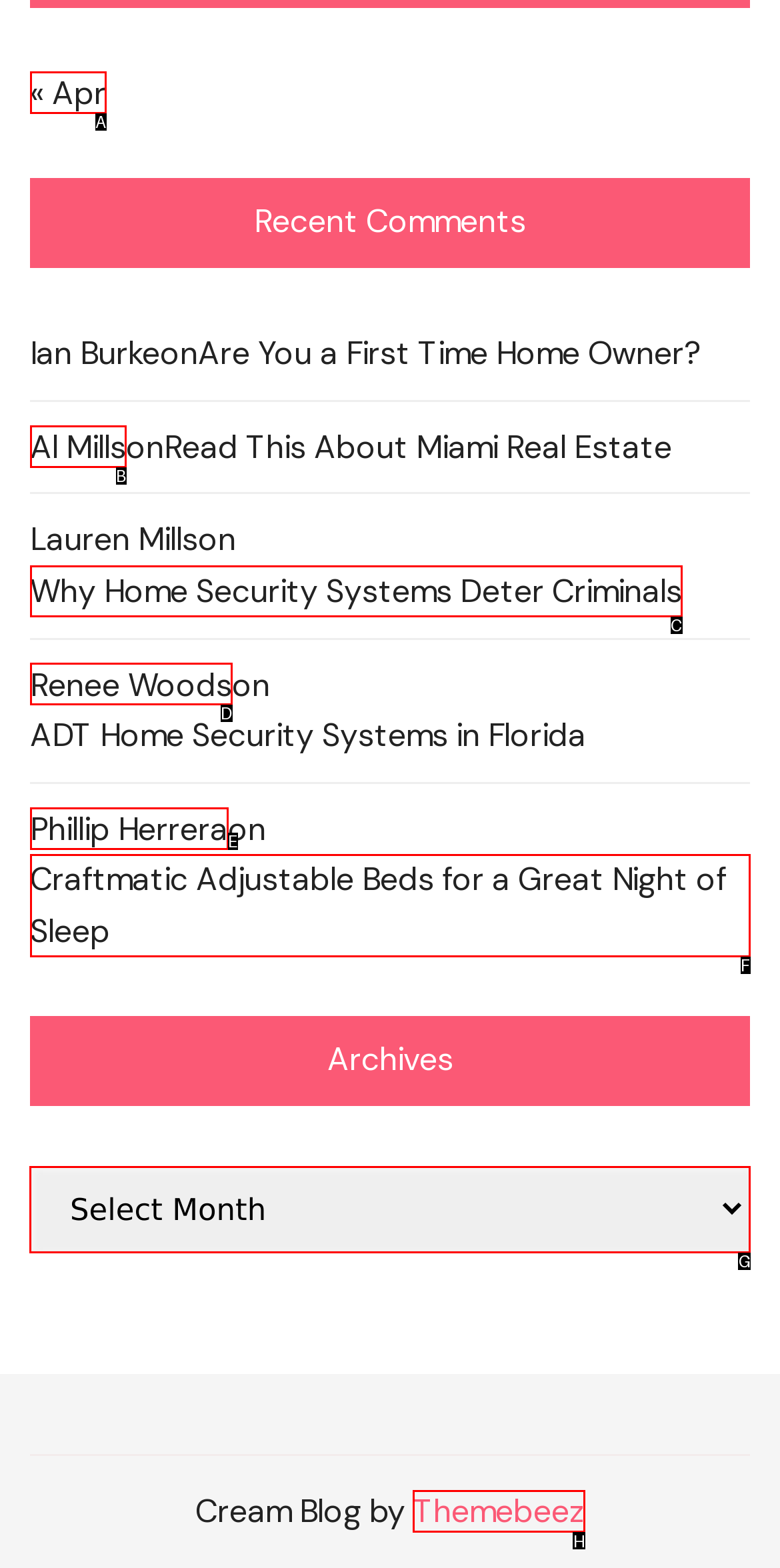Identify the correct option to click in order to complete this task: Select an archive
Answer with the letter of the chosen option directly.

G